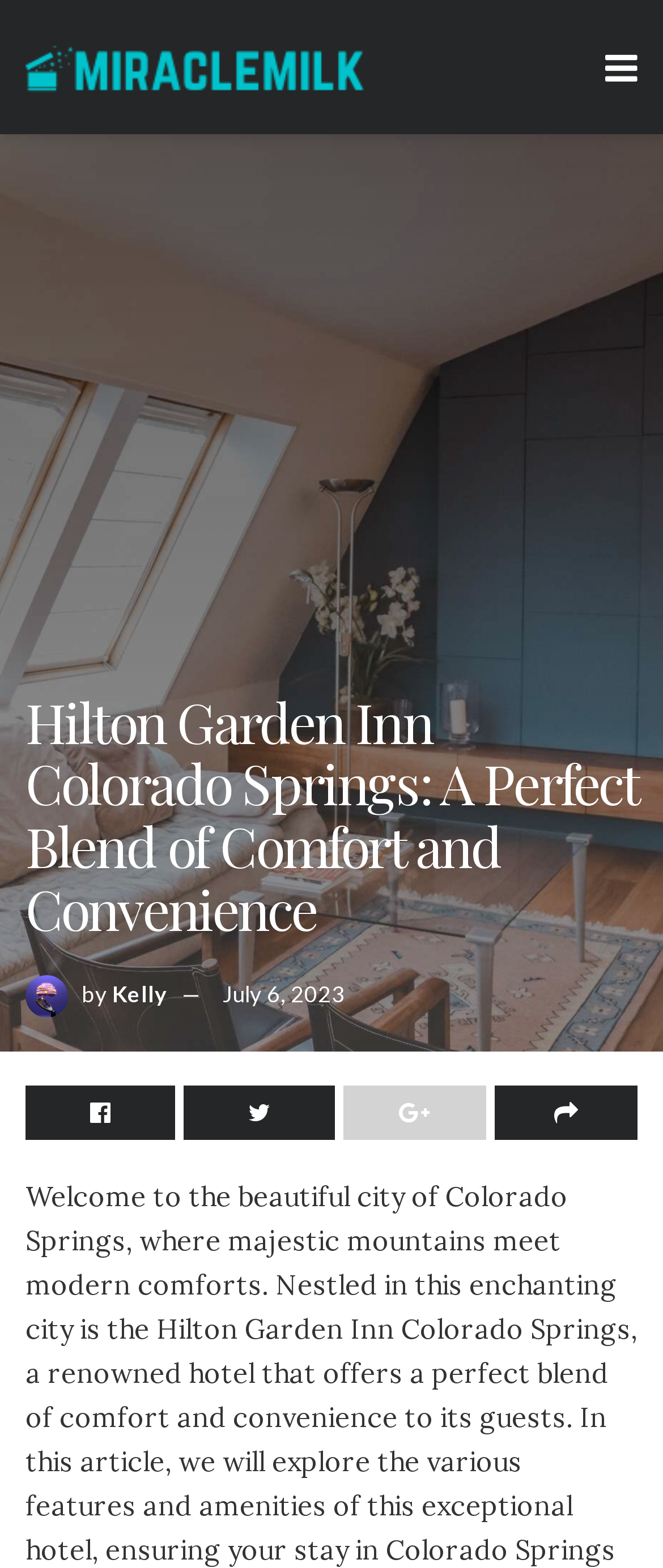Who wrote the latest article?
Analyze the image and deliver a detailed answer to the question.

The author of the latest article is 'Kelly', which can be found next to the date 'July 6, 2023'.